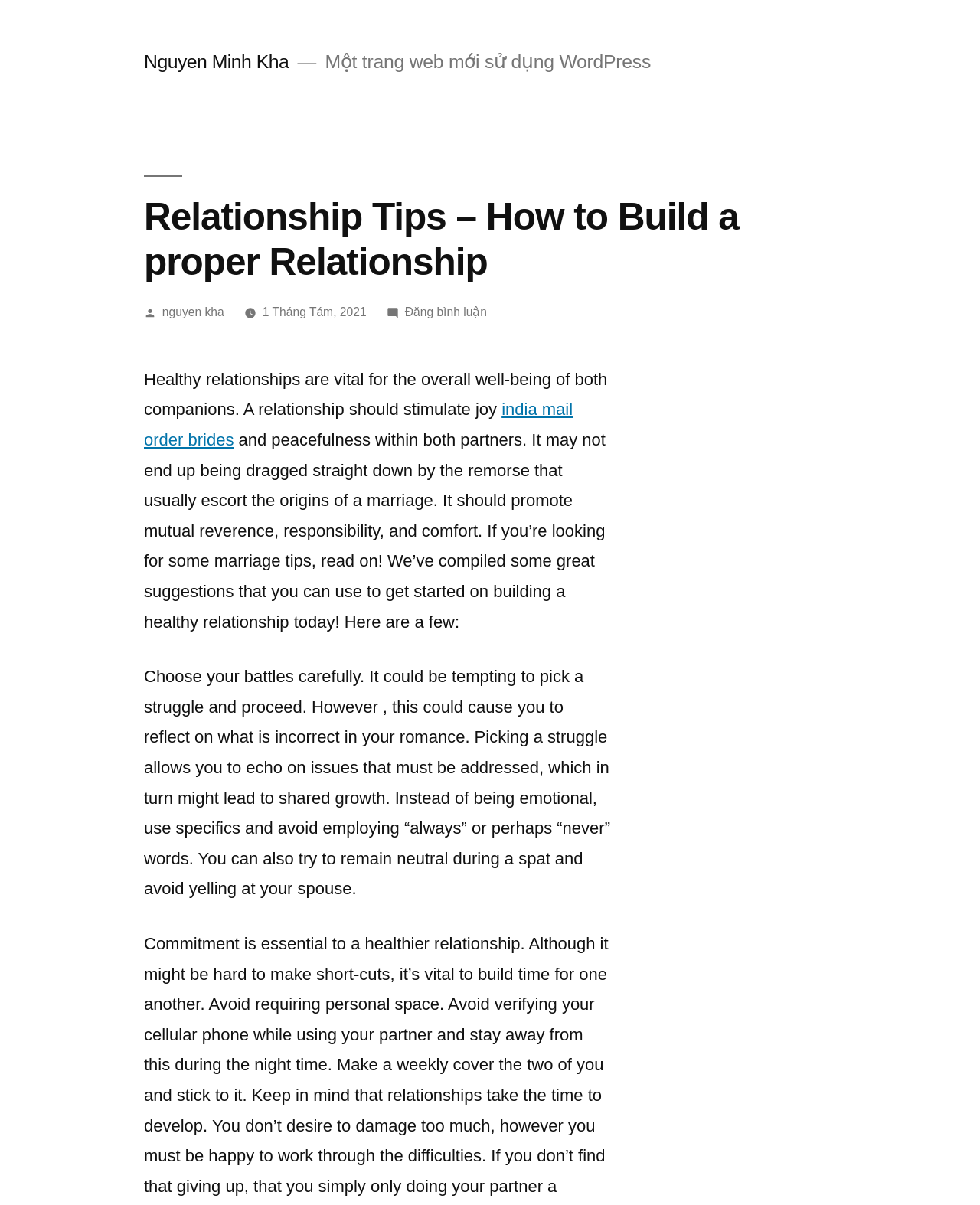What is the main topic of the article? Based on the screenshot, please respond with a single word or phrase.

Relationship Tips